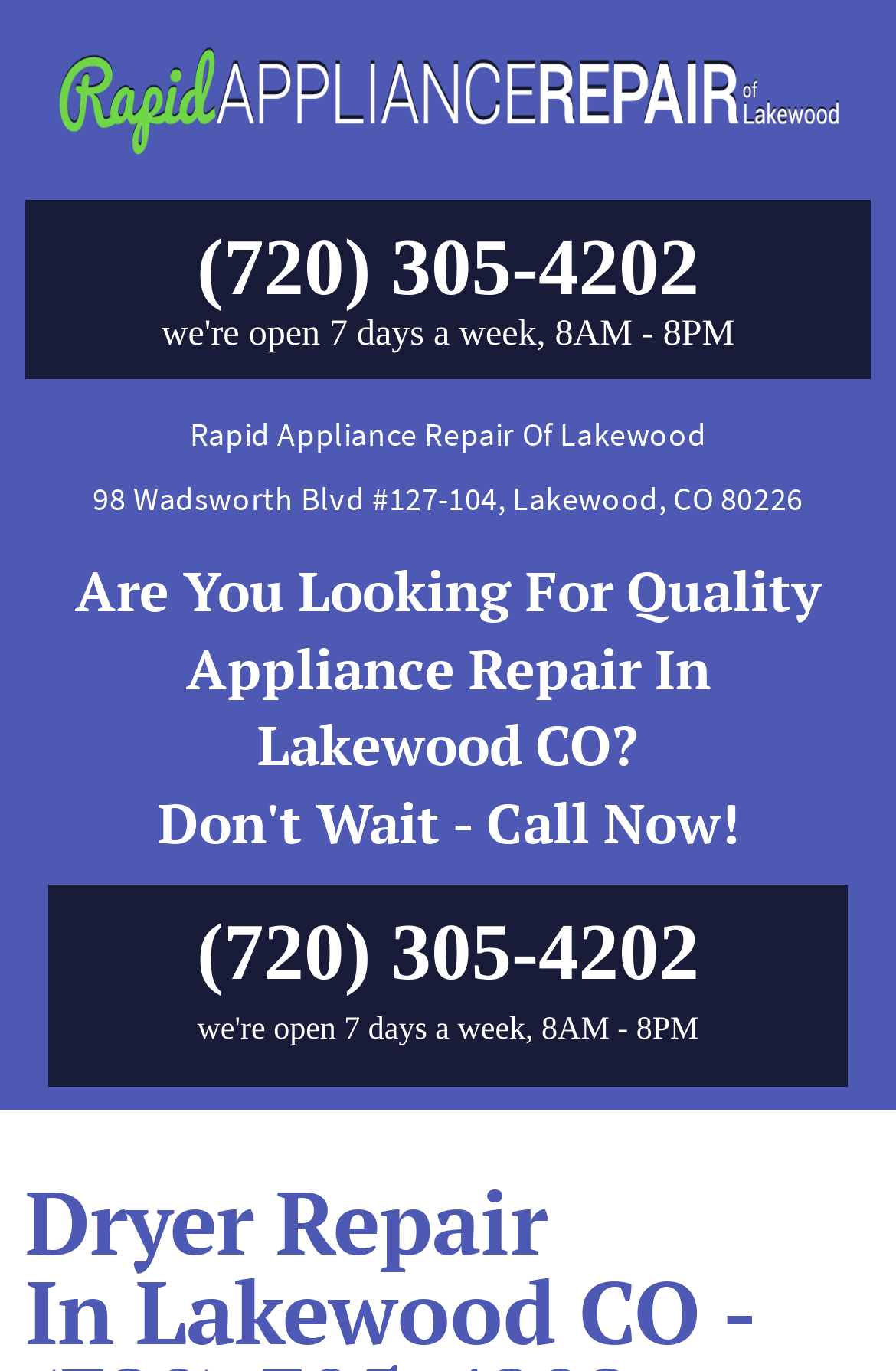What is the main service offered by the webpage?
Using the visual information, respond with a single word or phrase.

Appliance repair